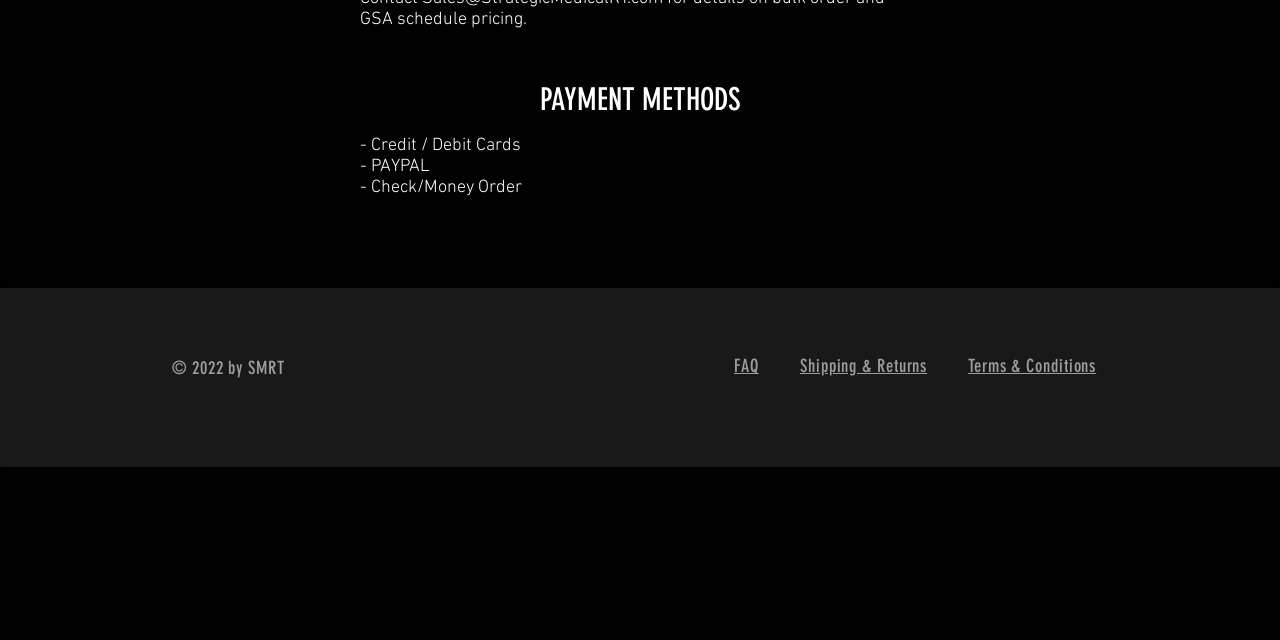Determine the bounding box for the UI element as described: "Terms & Conditions". The coordinates should be represented as four float numbers between 0 and 1, formatted as [left, top, right, bottom].

[0.756, 0.558, 0.856, 0.591]